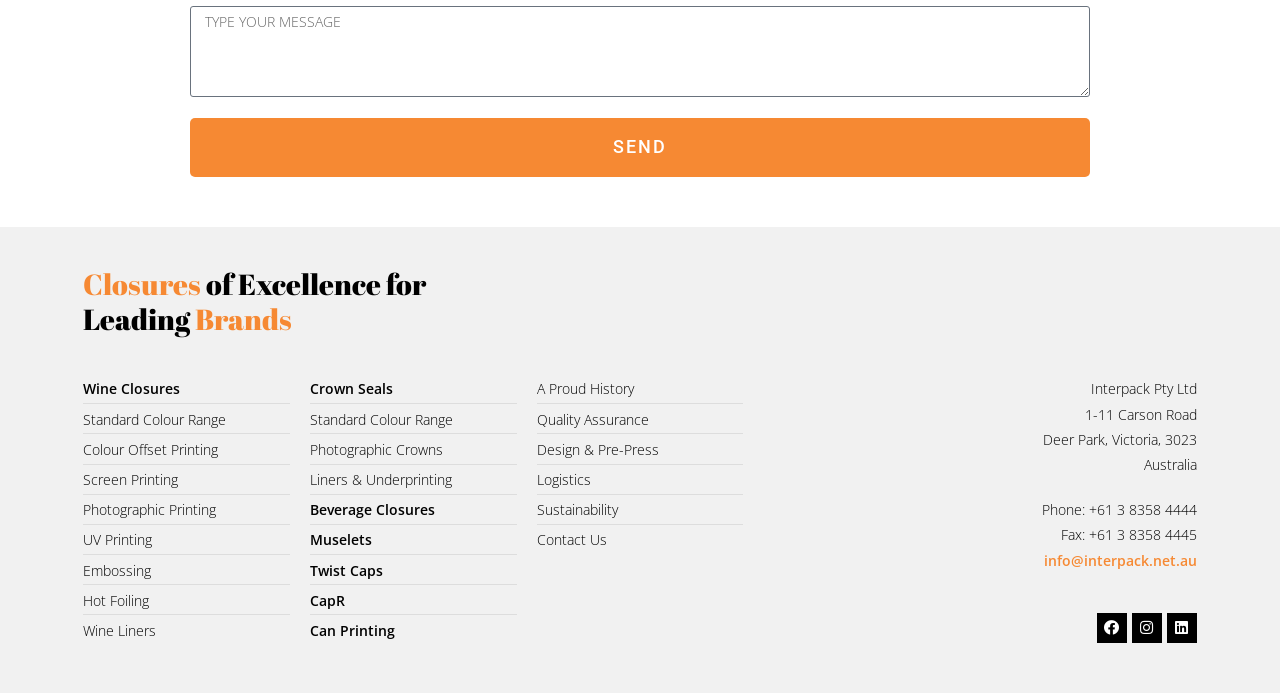Provide a one-word or one-phrase answer to the question:
What is the company name?

Interpack Pty Ltd